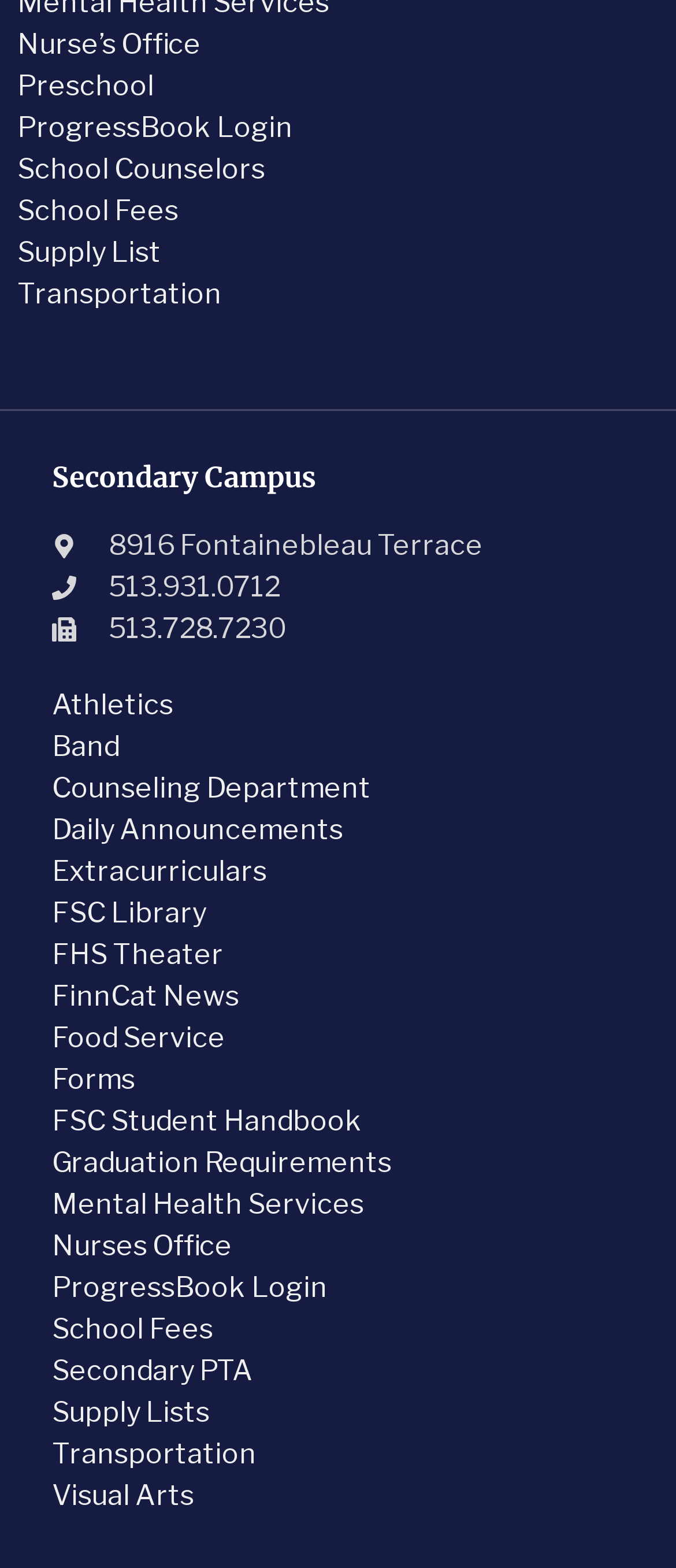What is the department related to student mental health?
Please answer the question with as much detail and depth as you can.

The answer can be found by looking at the link element with the text 'Mental Health Services' which is located in the list of links, indicating that it is the department related to student mental health.